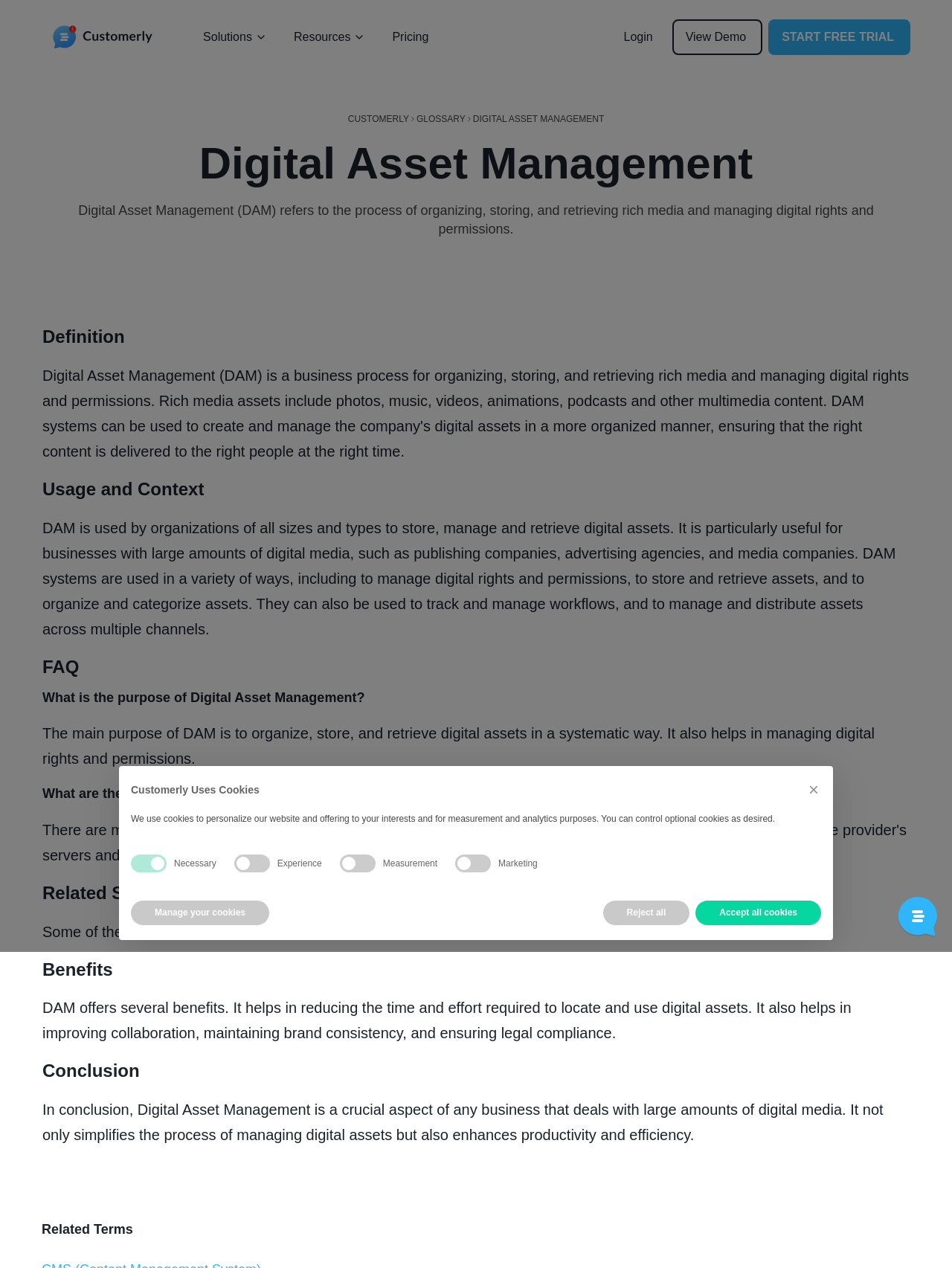What is the benefit of using Digital Asset Management?
Please provide an in-depth and detailed response to the question.

According to the webpage, one of the benefits of using Digital Asset Management is that it helps in reducing the time and effort required to locate and use digital assets, as stated in the 'Benefits' section.